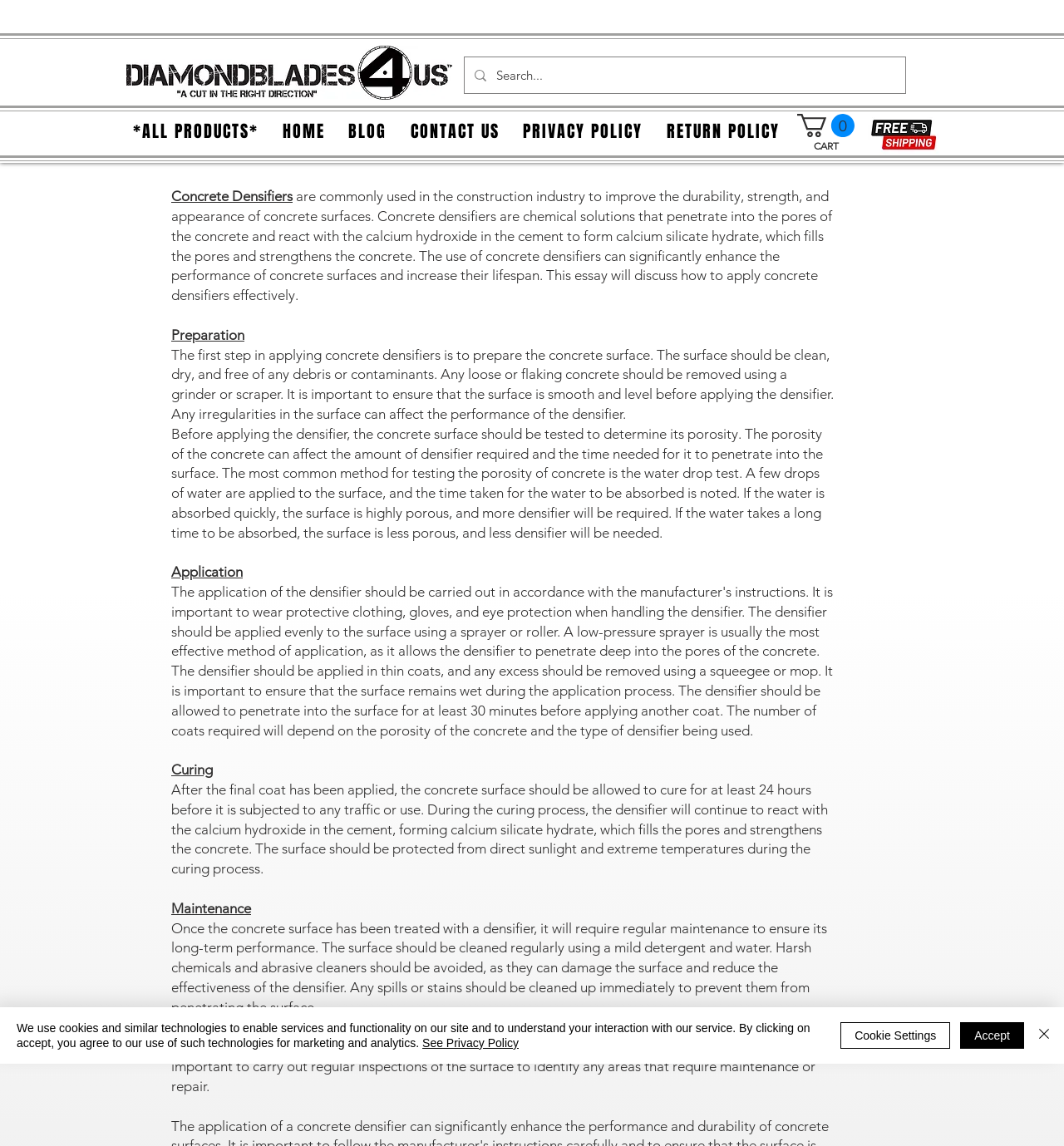Determine the coordinates of the bounding box for the clickable area needed to execute this instruction: "Check the 'Product recommendation'".

None